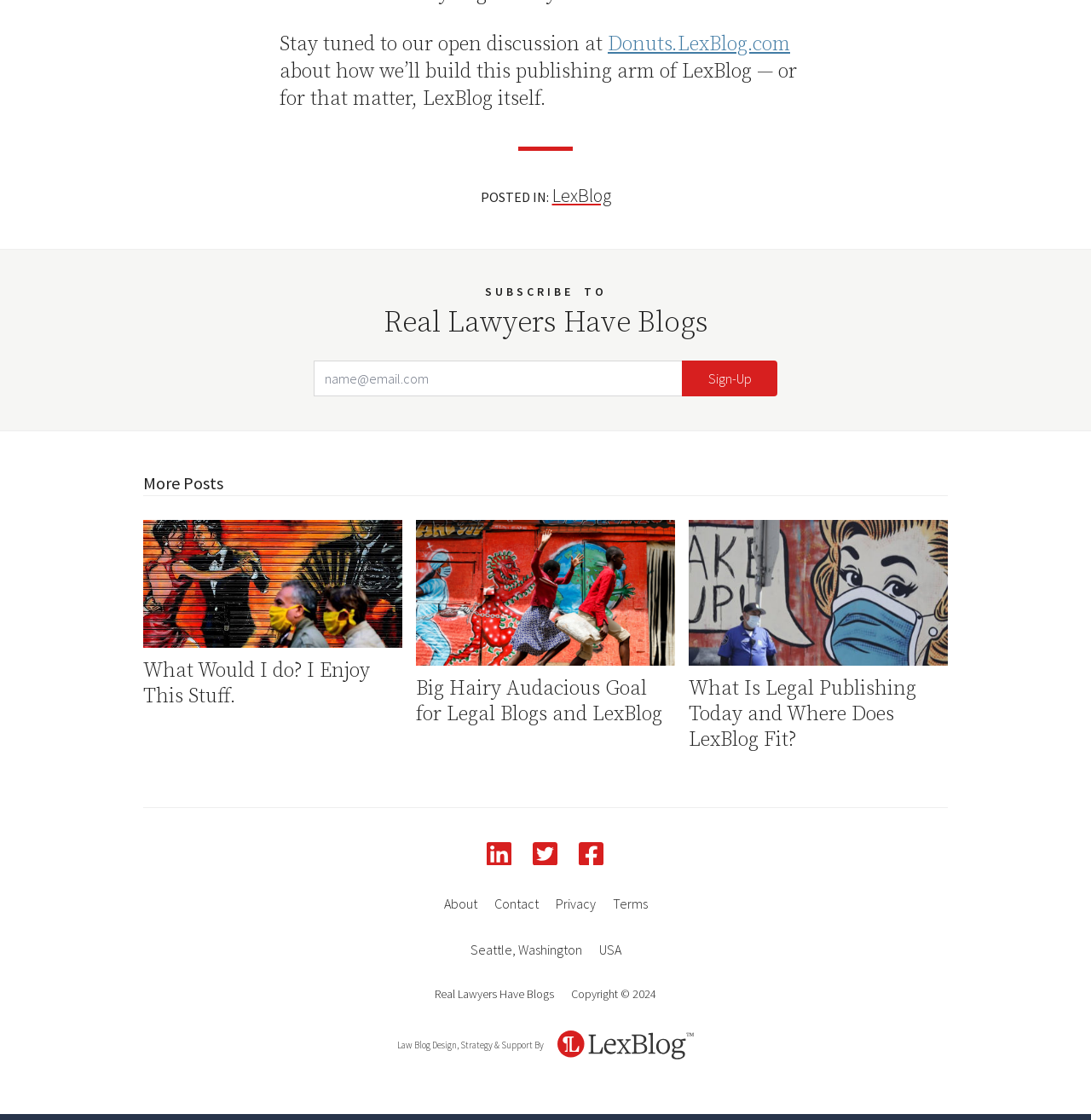What is the name of the publishing arm of LexBlog?
By examining the image, provide a one-word or phrase answer.

Donuts.LexBlog.com